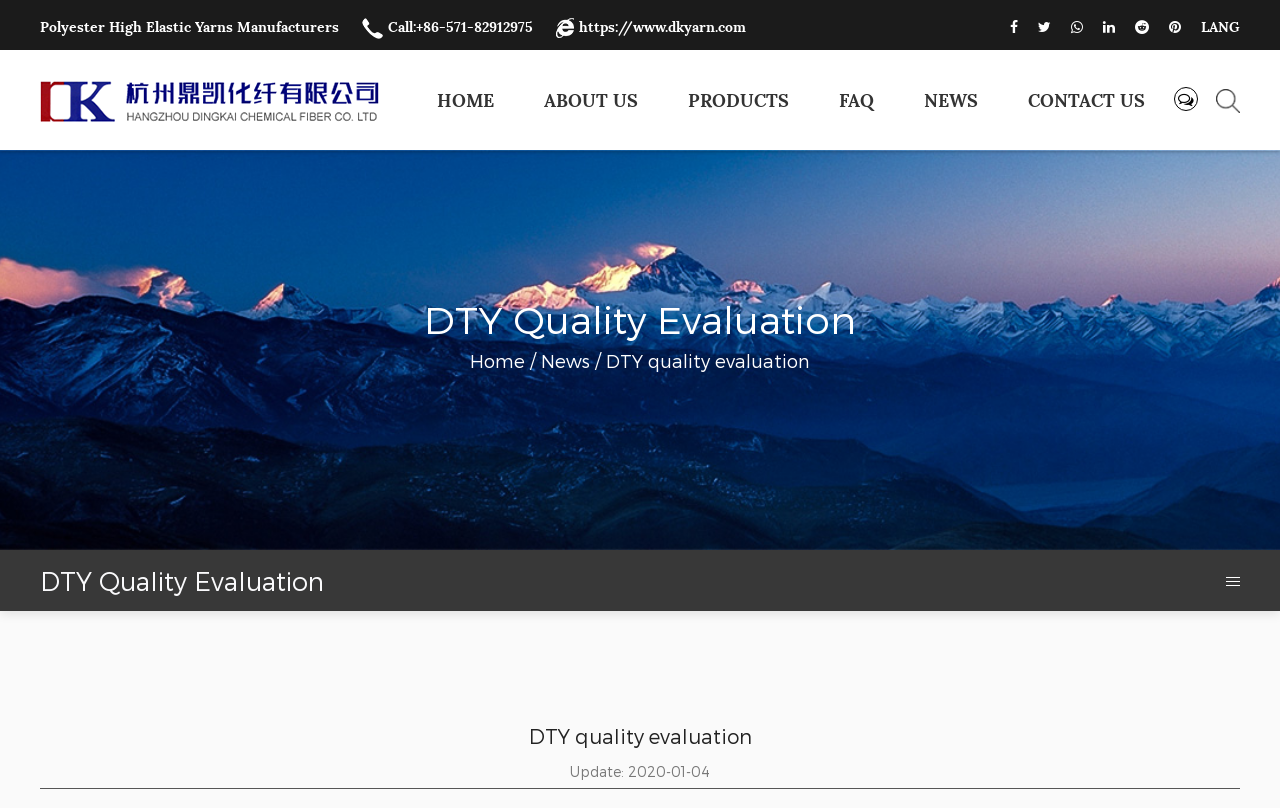Determine the bounding box for the described UI element: "Conventional polyester yarn".

[0.541, 0.178, 0.659, 0.186]